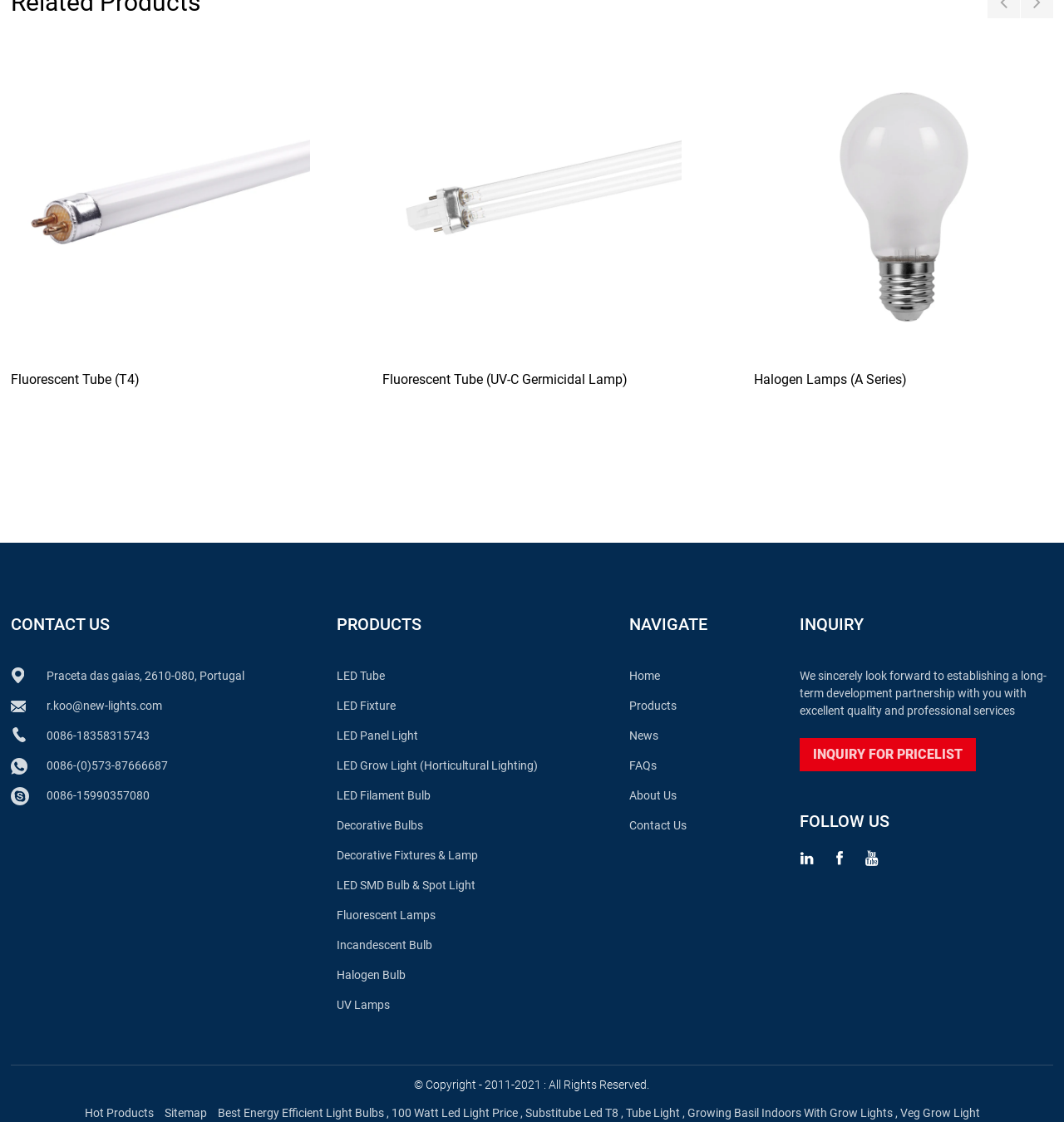Provide a brief response in the form of a single word or phrase:
What is the main category of products?

Lighting